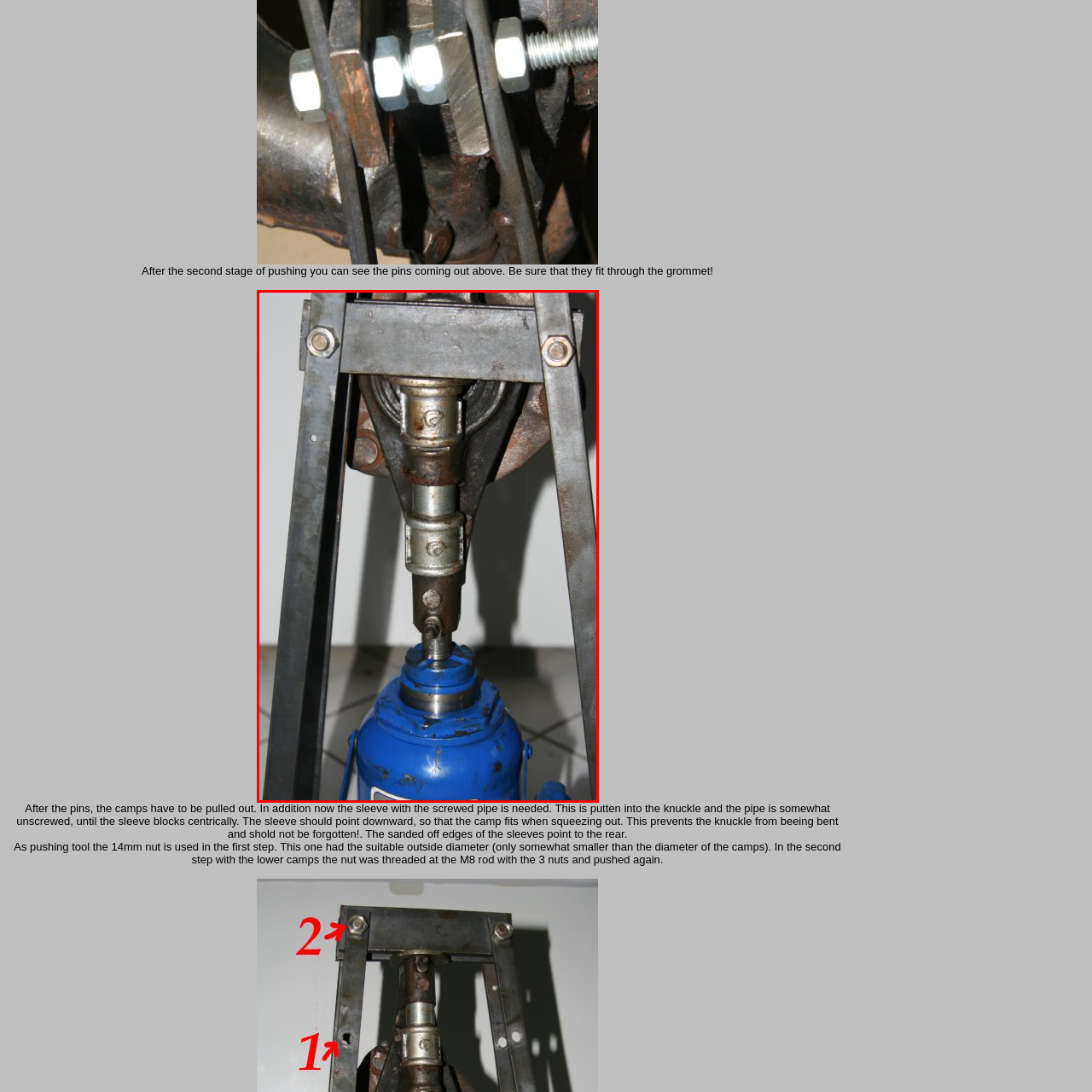Refer to the section enclosed in the red box, What is the condition of the metallic parts? Please answer briefly with a single word or phrase.

Show signs of use